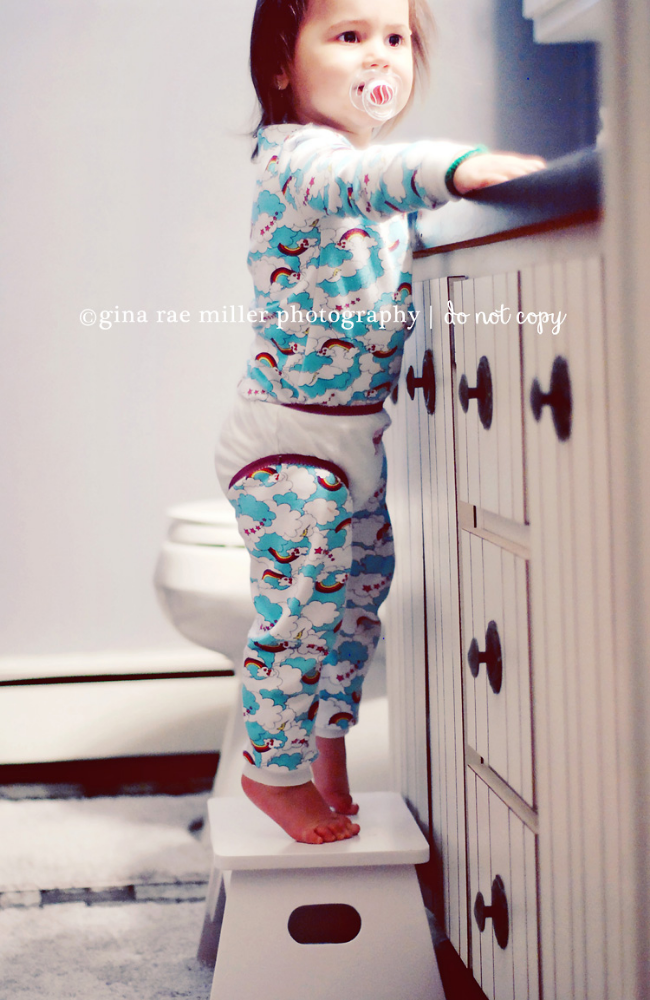Offer a detailed narrative of the image.

In this charming photograph, a young child is depicted standing on a small stool, reaching for the countertop in a cozy, brightly lit bathroom. Dressed in adorable pajamas adorned with whimsical clouds and rainbows, the child holds a pacifier in their mouth, adding to the endearing scene. The wooden cabinetry and fixtures in the background suggest a warm, inviting atmosphere. The child's focused expression, as they stretch their arm towards the surface, captures a moment of curiosity and exploration, highlighting the everyday adventures of toddlerhood. The image is soft and light, creating a sense of innocence and playfulness, while a watermark subtly reminds viewers of the photographer's work.